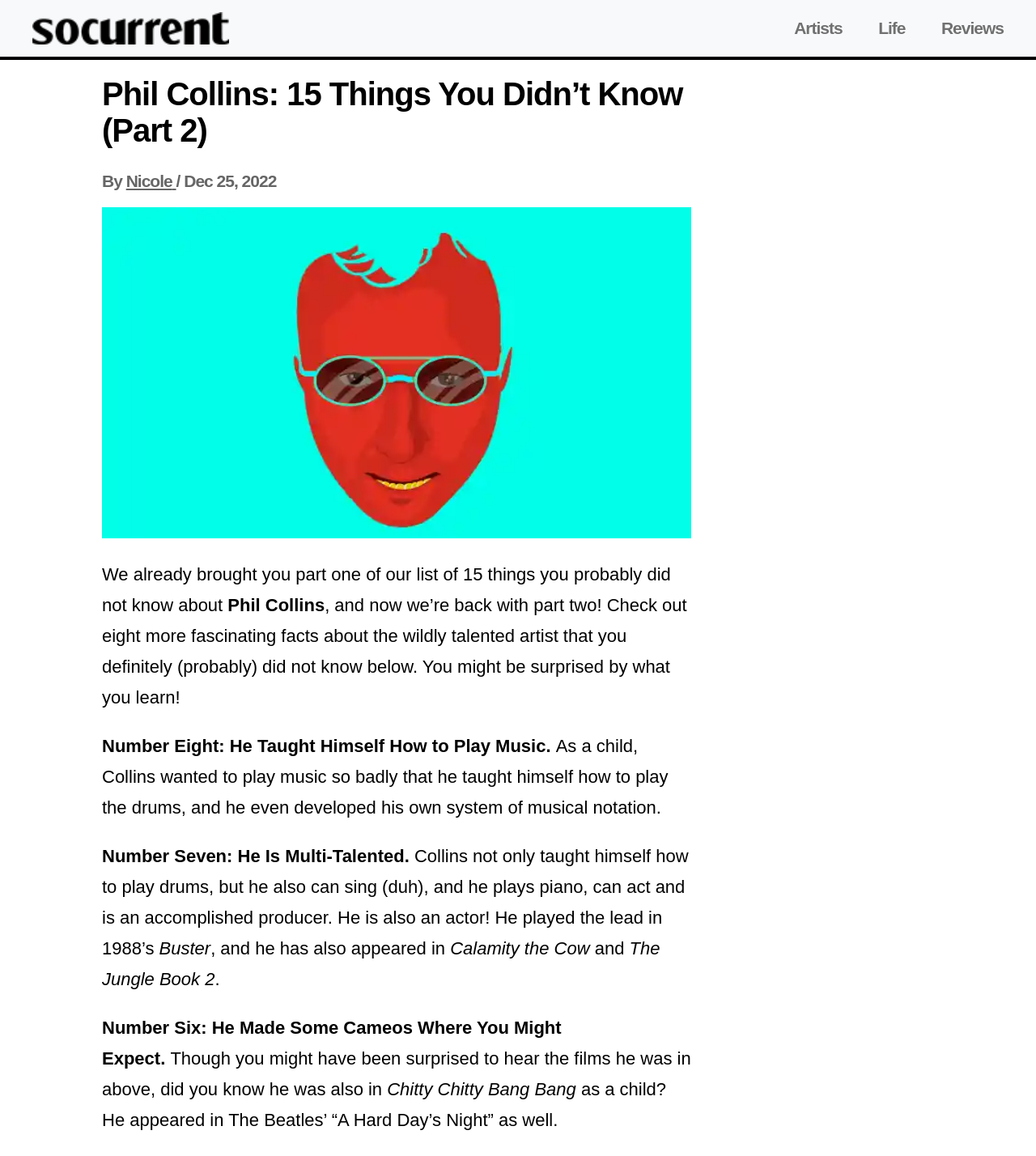What is Phil Collins' talent mentioned in the article?
Using the details shown in the screenshot, provide a comprehensive answer to the question.

According to the article, Phil Collins is not only a drummer but also a singer, pianist, actor, and producer, making him a multi-talented artist.